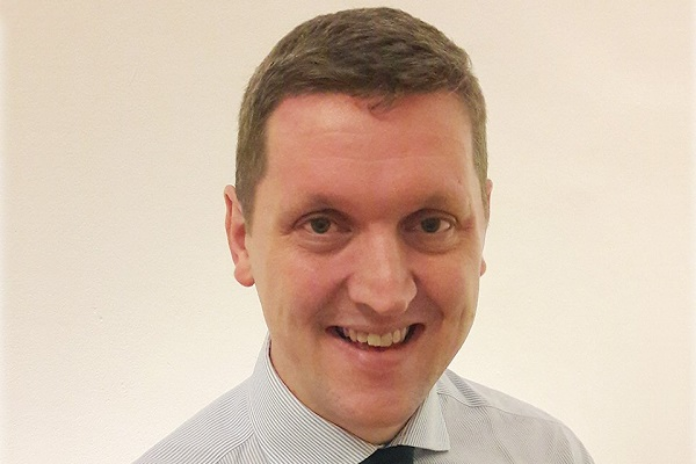Is the man in a casual setting?
Look at the image and respond with a single word or a short phrase.

No